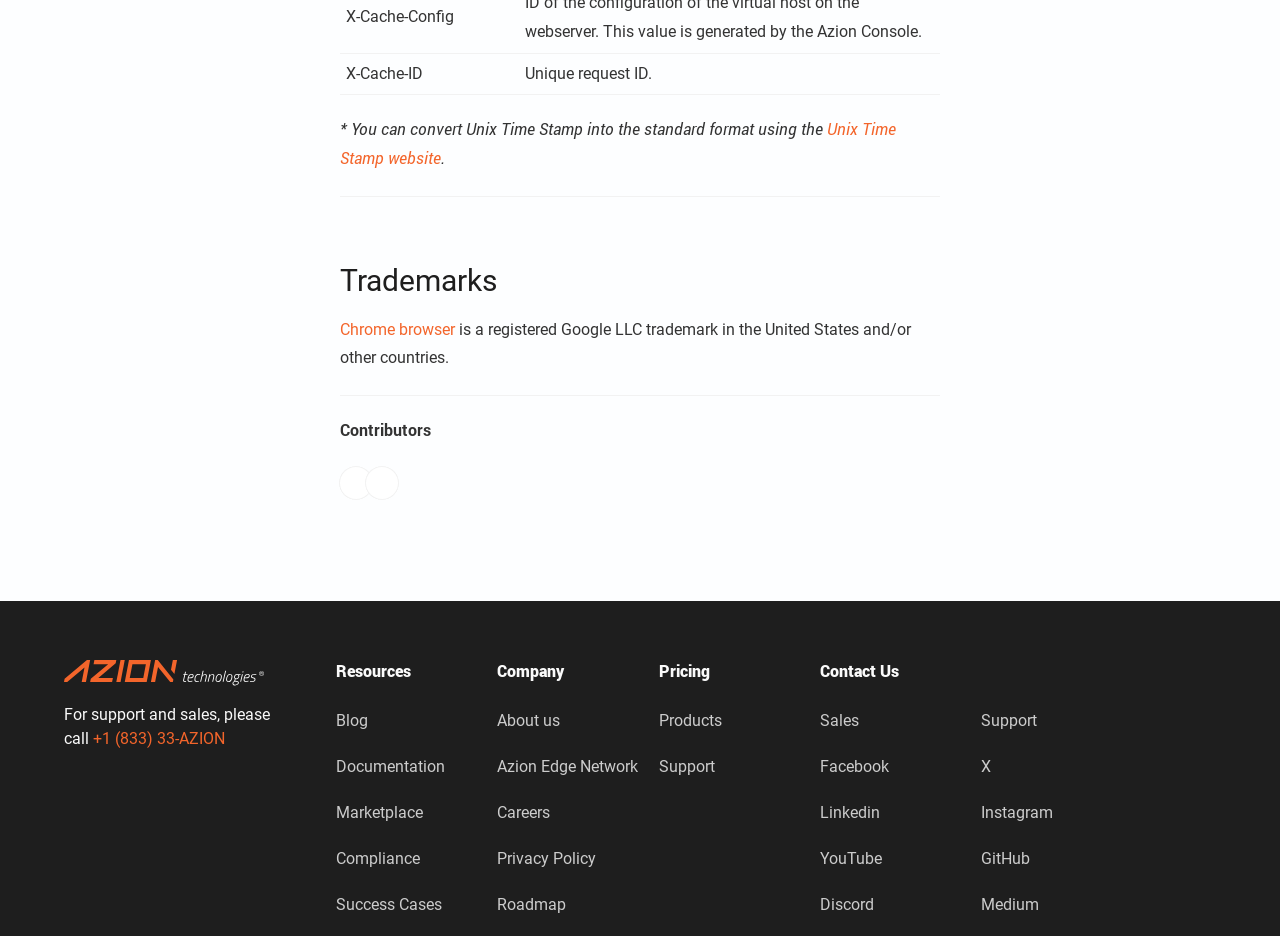What is the phone number for support and sales?
Based on the image content, provide your answer in one word or a short phrase.

+1 (833) 33-AZION